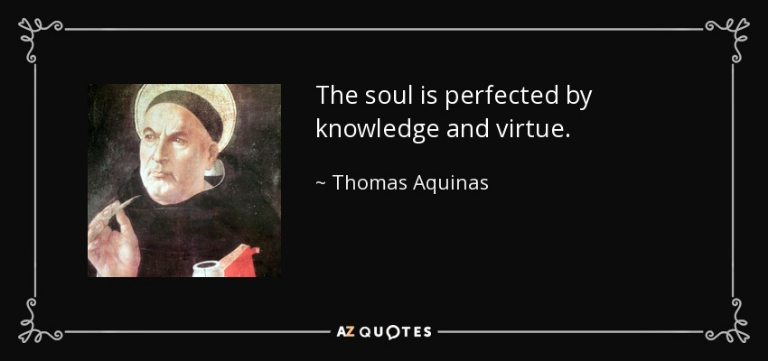Provide a brief response to the question below using one word or phrase:
What is the significance of the dark background in the image?

It accentuates the figure